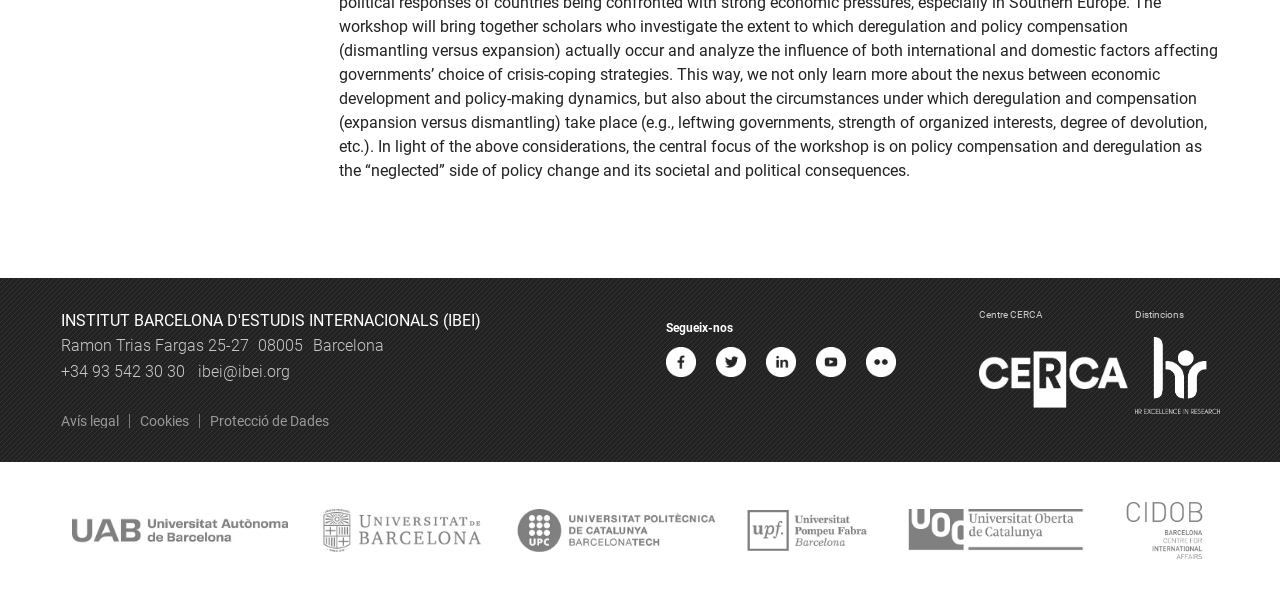What is the phone number of IBEI?
Observe the image and answer the question with a one-word or short phrase response.

+34 93 542 30 30